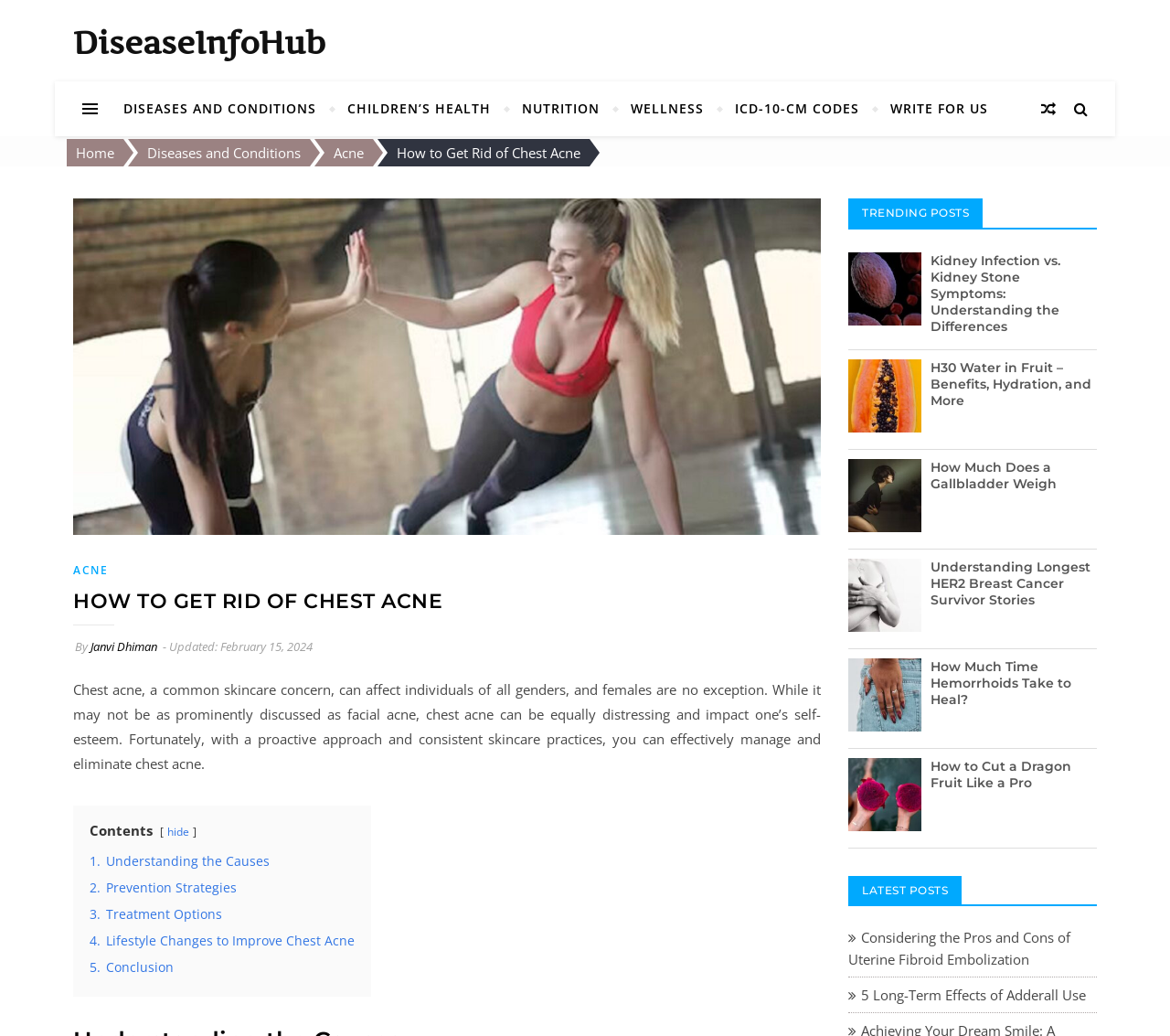Describe all significant elements and features of the webpage.

This webpage is about getting rid of chest acne, with a focus on non-comedogenic skincare routines, breathable fabrics, and proven treatments. At the top, there are several links to different sections of the website, including "DiseaseInfoHub", "CHILDREN'S HEALTH", "NUTRITION", and "WELLNESS". Below these links, there is a prominent header that reads "How to Get Rid of Chest Acne" with an image of a woman embracing a healthy skincare routine.

The main content of the webpage is divided into sections, starting with an introduction to chest acne, its causes, and its impact on self-esteem. This is followed by a table of contents with links to different sections, including "Understanding the Causes", "Prevention Strategies", "Treatment Options", and "Lifestyle Changes to Improve Chest Acne".

To the right of the main content, there is a section titled "TRENDING POSTS" with several links to other articles, each accompanied by an image. These articles cover a range of health-related topics, including kidney infection vs. kidney stone symptoms, the benefits of H30 water in fruit, and how to cut a dragon fruit.

At the bottom of the webpage, there is another section titled "LATEST POSTS" with more links to recent articles, including ones on uterine fibroid embolization and the long-term effects of Adderall use. Throughout the webpage, there are also several social media links and a search icon.